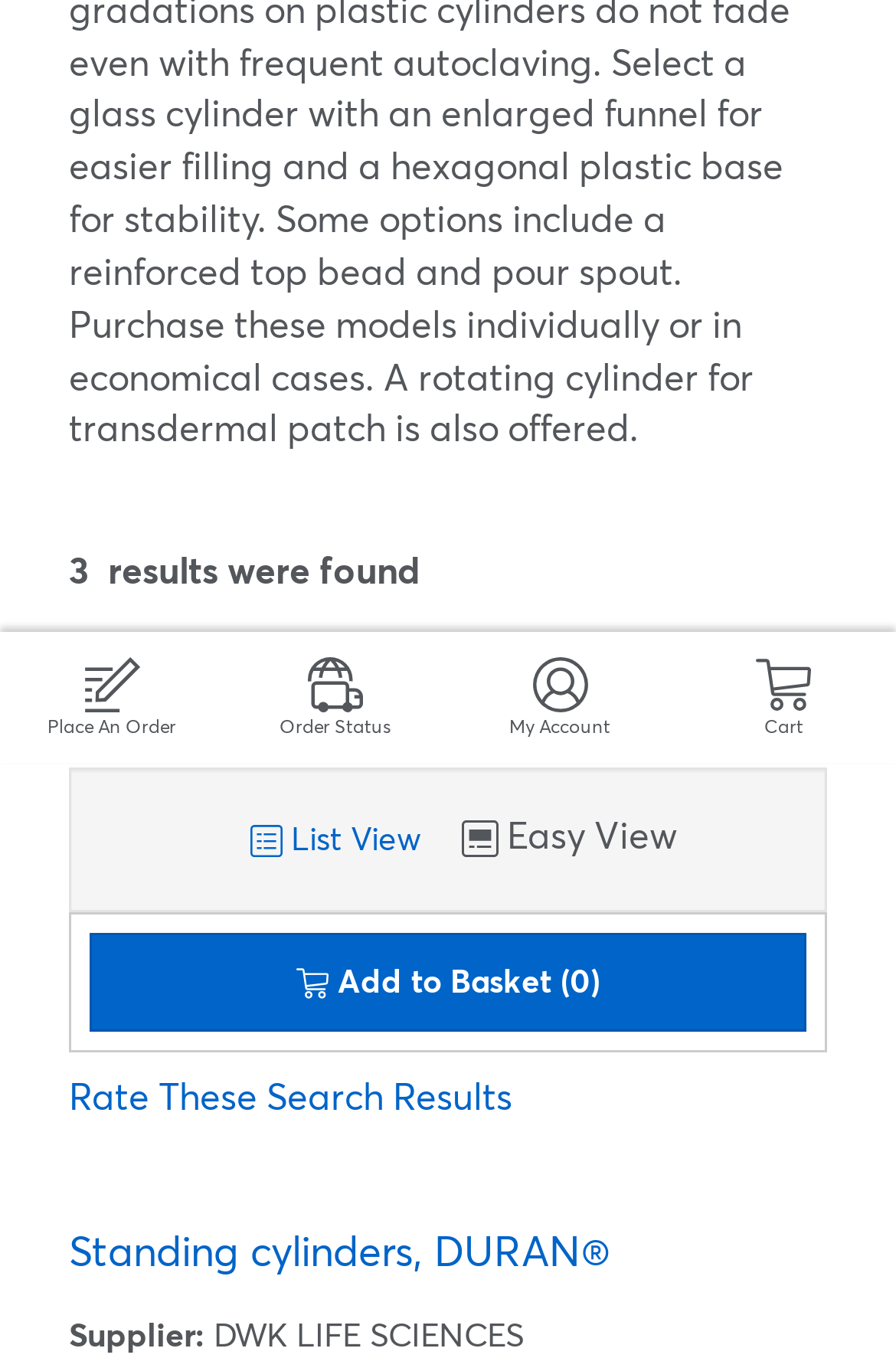Identify the bounding box of the HTML element described as: "Standing cylinders, DURAN®".

[0.077, 0.903, 0.682, 0.942]